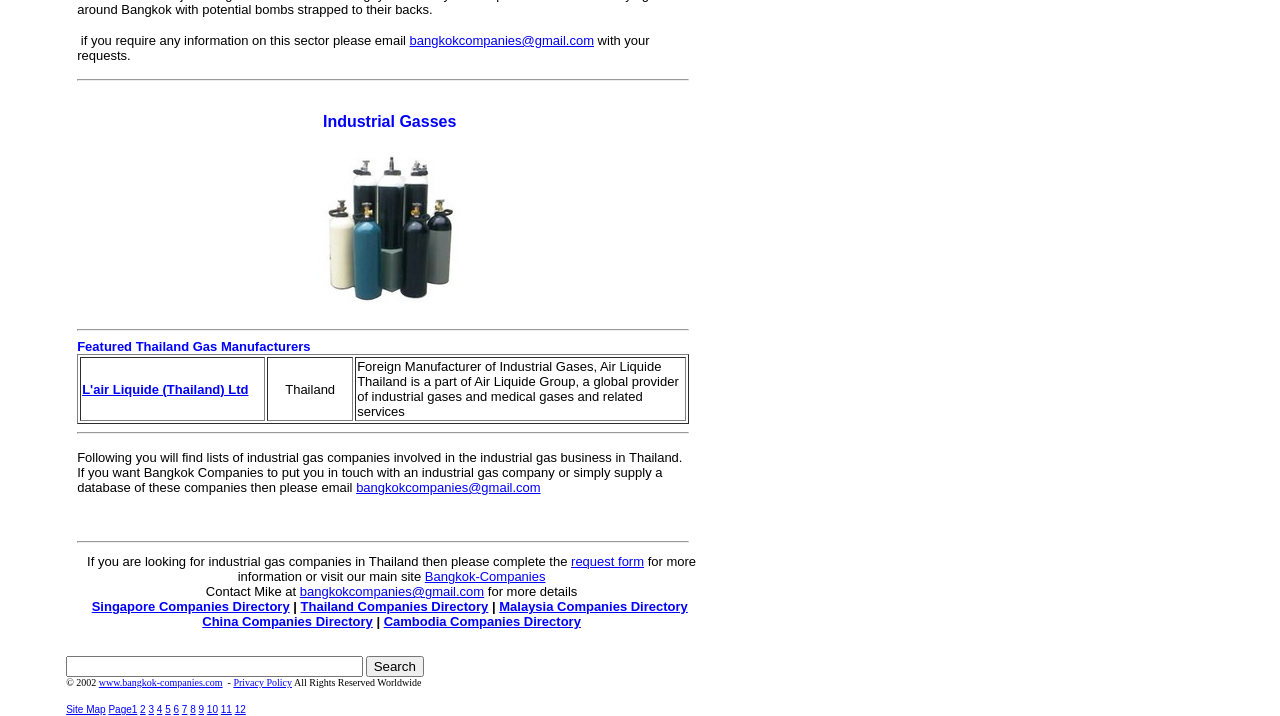Determine the bounding box coordinates of the UI element that matches the following description: "Thailand Companies Directory". The coordinates should be four float numbers between 0 and 1 in the format [left, top, right, bottom].

[0.235, 0.837, 0.382, 0.858]